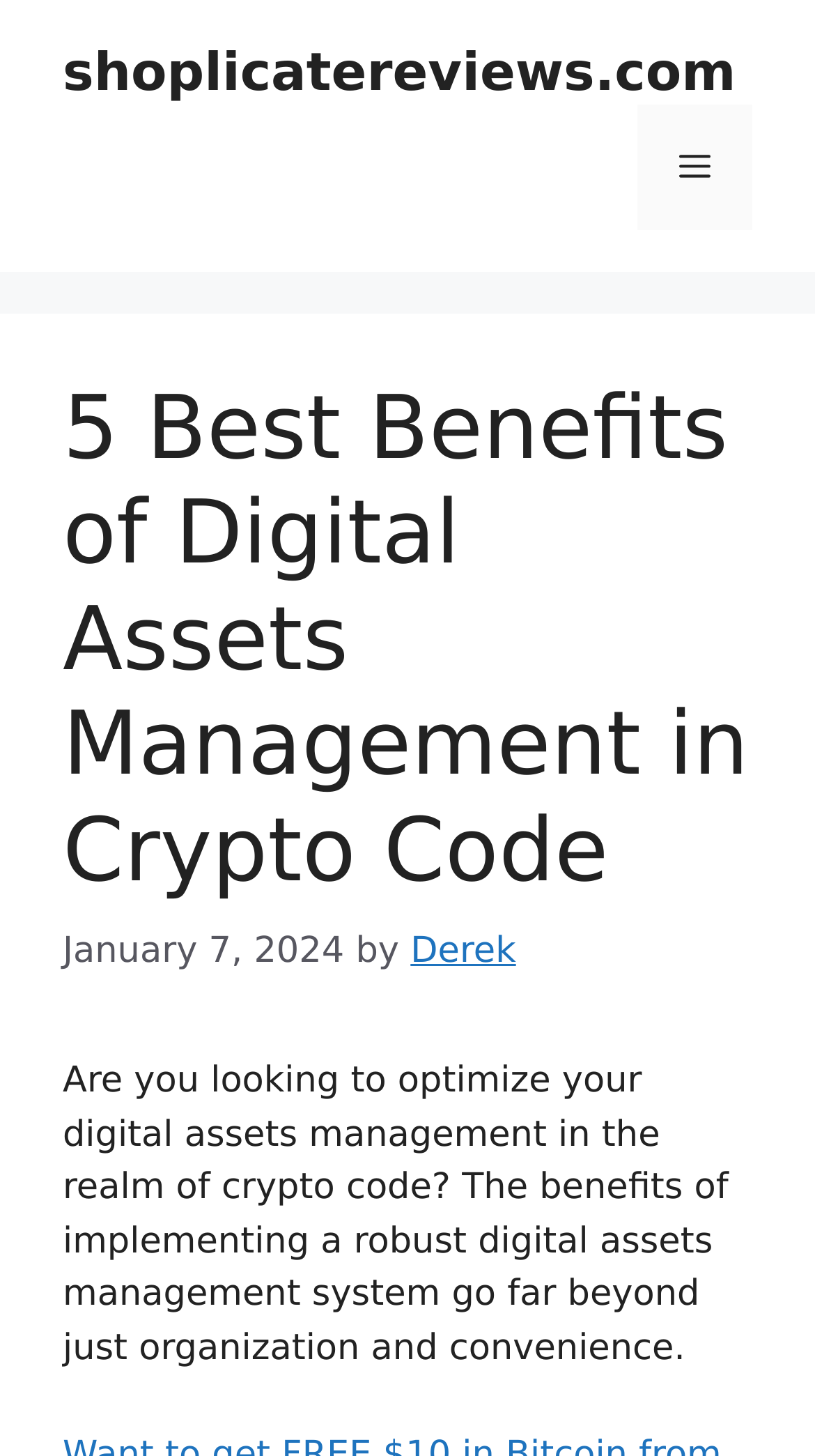Provide a brief response to the question below using one word or phrase:
What is the website's domain name?

shoplicatereviews.com